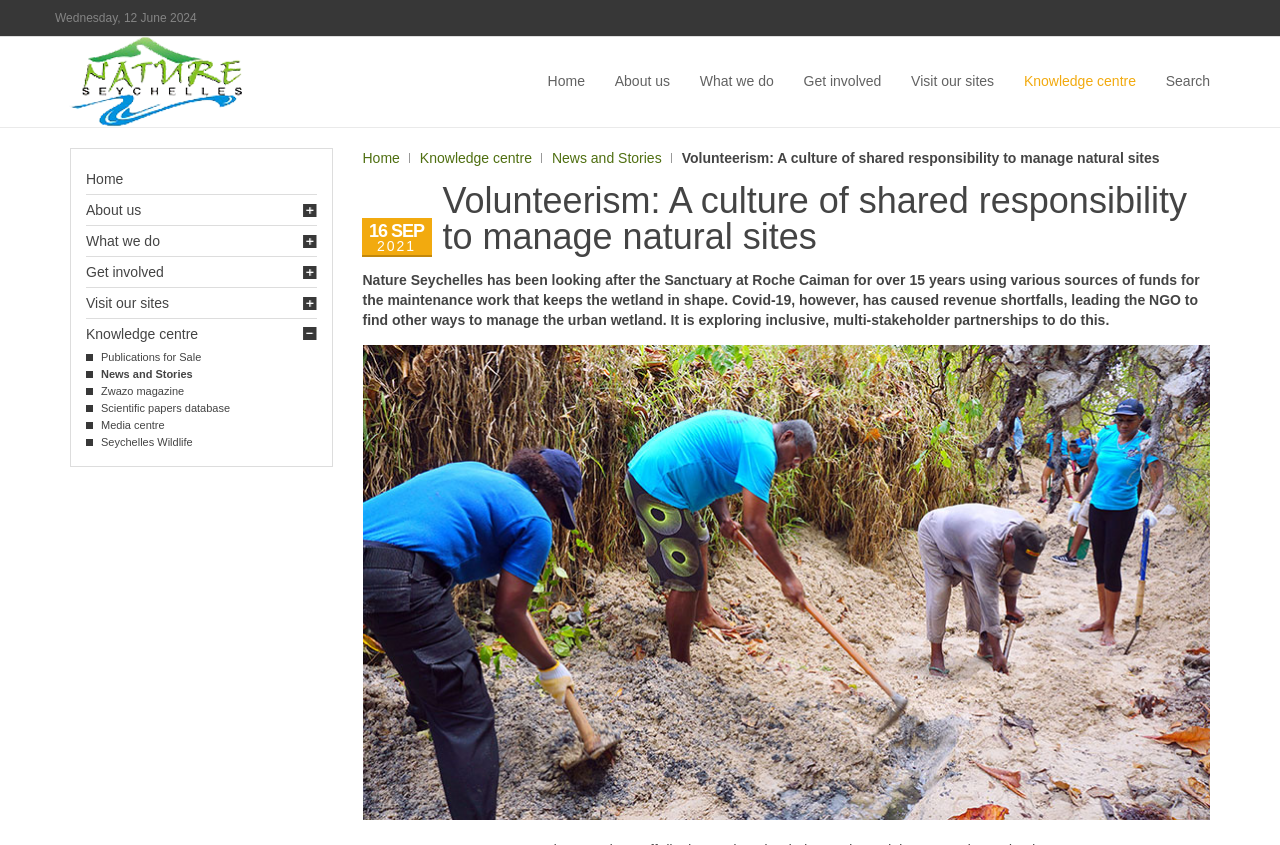Provide a single word or phrase to answer the given question: 
What is the image showing?

Digging to clear the drainage channel